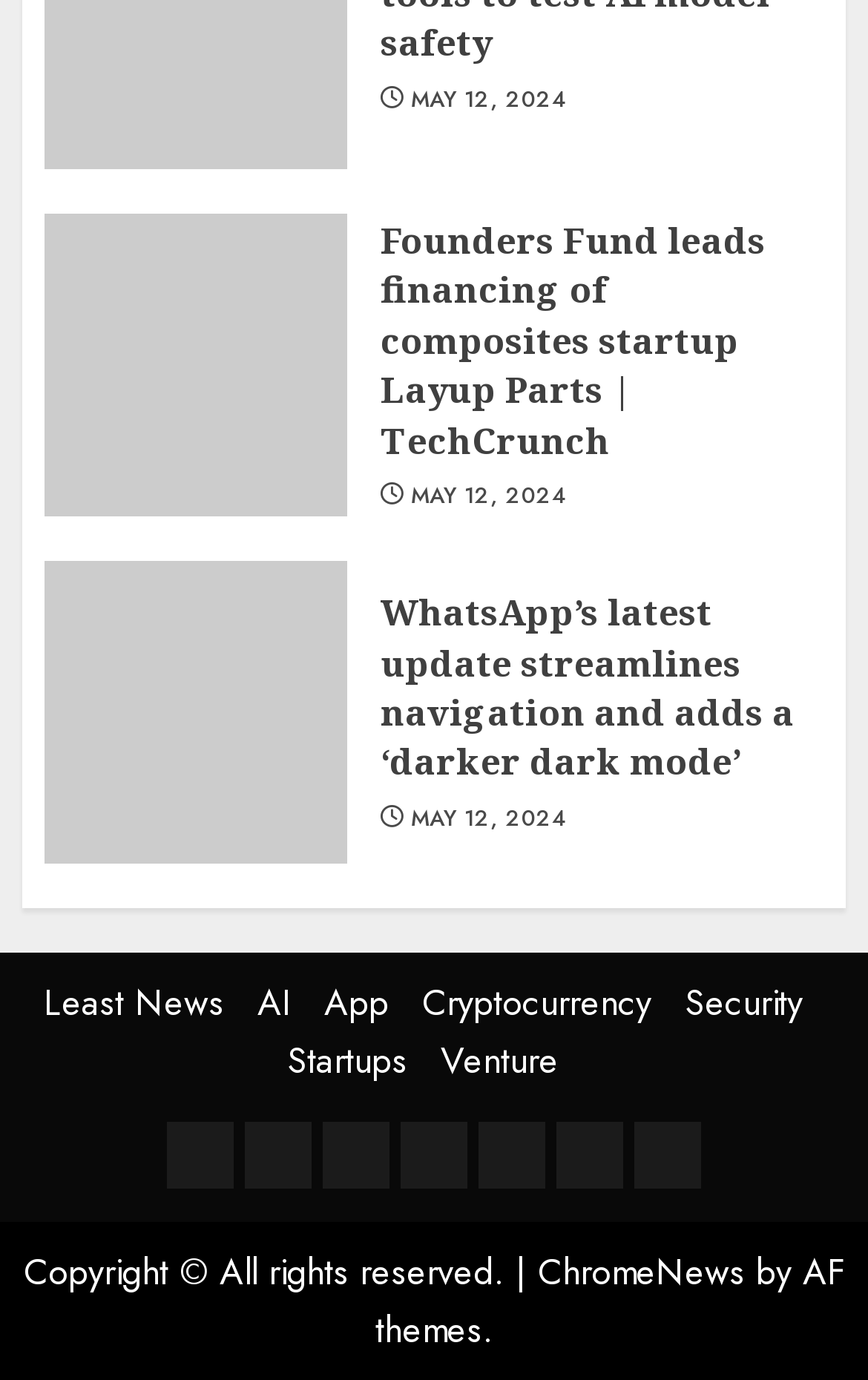What is the name of the startup mentioned in the first article?
Carefully analyze the image and provide a thorough answer to the question.

I read the heading 'Founders Fund leads financing of composites startup Layup Parts | TechCrunch' and extracted the name of the startup, which is Layup Parts.